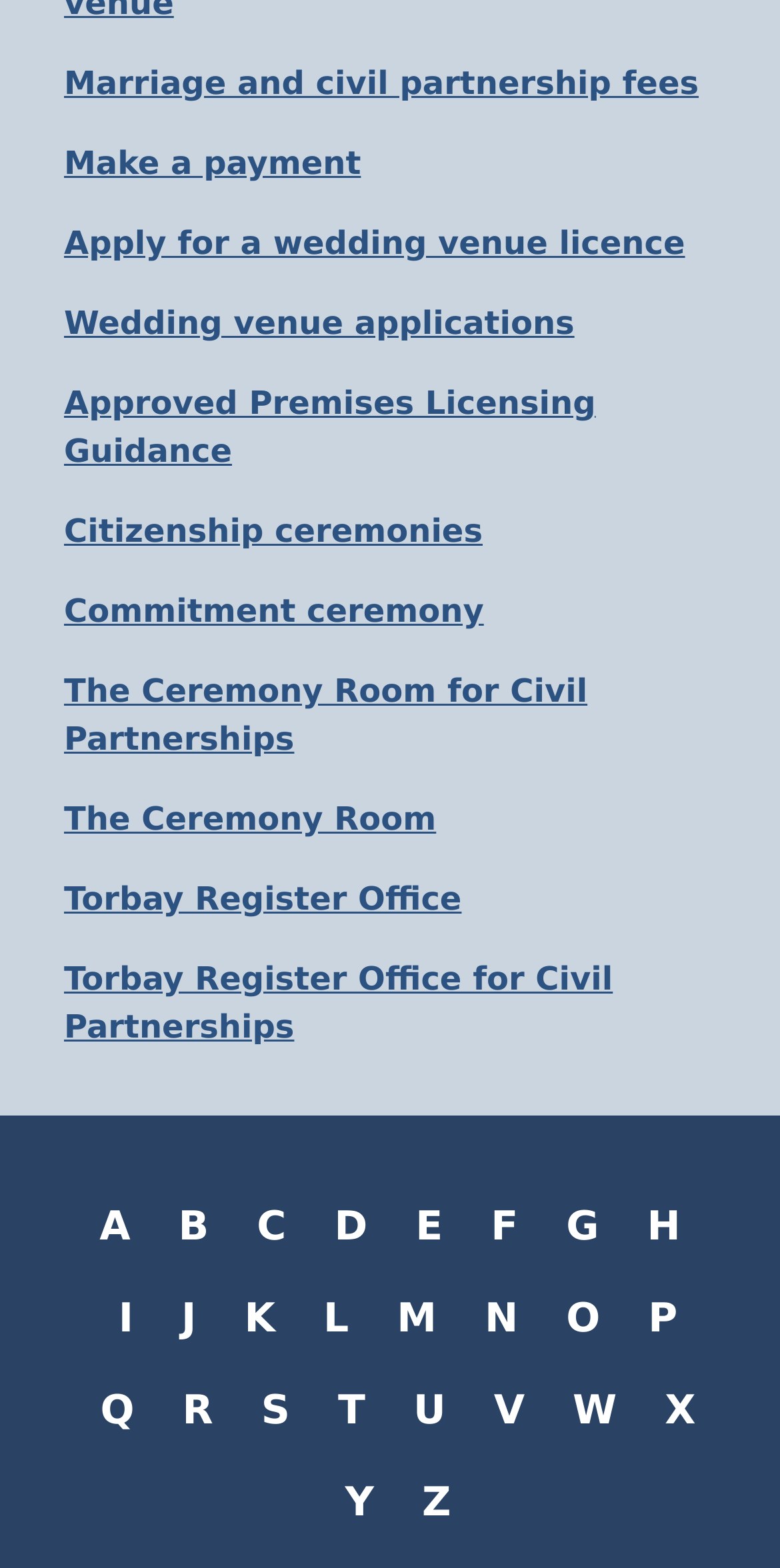Please determine the bounding box coordinates of the element's region to click in order to carry out the following instruction: "Click on the letter A". The coordinates should be four float numbers between 0 and 1, i.e., [left, top, right, bottom].

[0.107, 0.752, 0.188, 0.811]